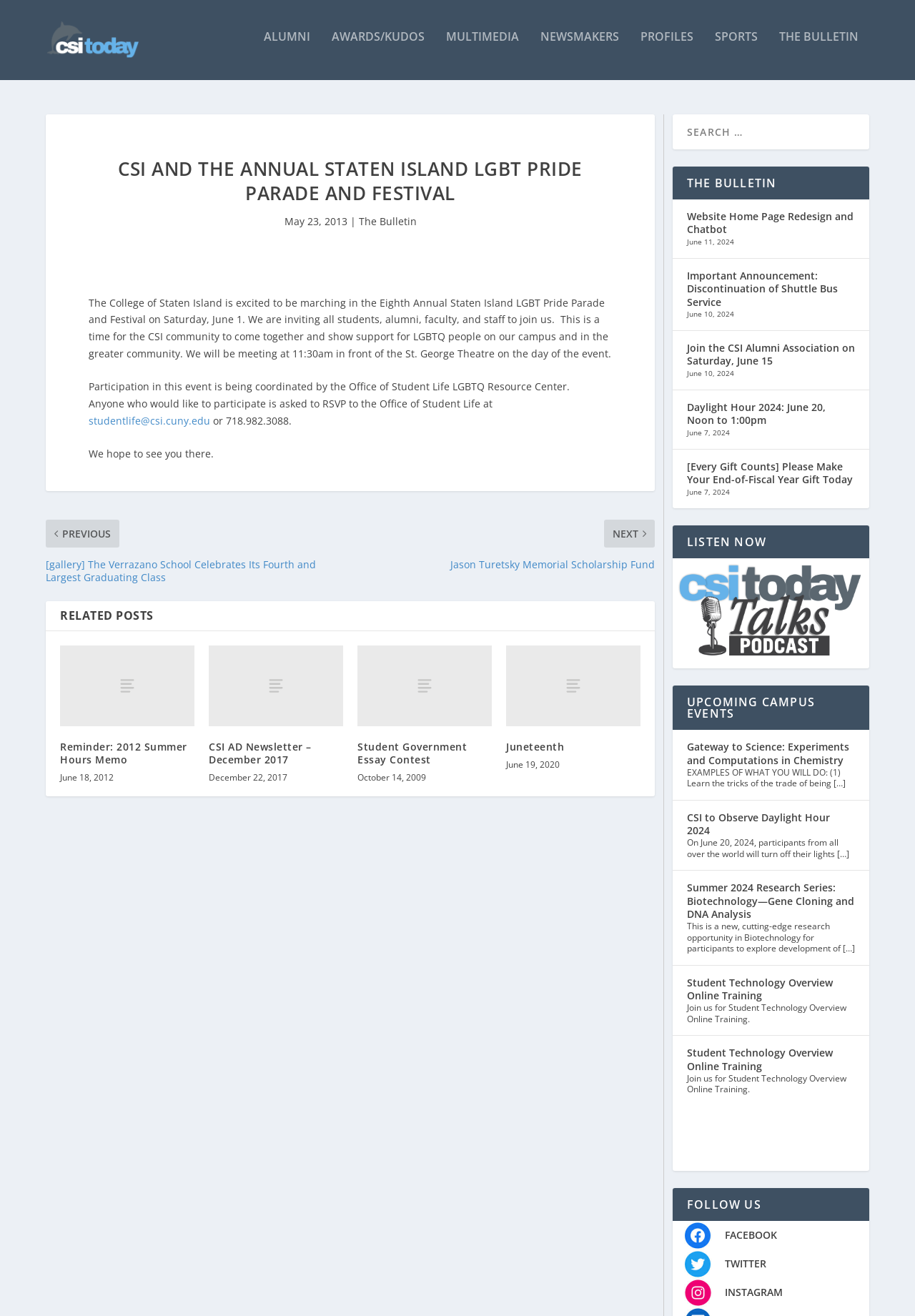Analyze and describe the webpage in a detailed narrative.

The webpage is about the College of Staten Island (CSI) and its involvement in the Annual Staten Island LGBT Pride Parade and Festival. At the top of the page, there is a logo and a link to "CSI Today" on the left, followed by a navigation menu with links to "ALUMNI", "AWARDS/KUDOS", "MULTIMEDIA", "NEWSMAKERS", "PROFILES", "SPORTS", and "THE BULLETIN" on the right.

Below the navigation menu, there is an article with a heading "CSI AND THE ANNUAL STATEN ISLAND LGBT PRIDE PARADE AND FESTIVAL" and a date "May 23, 2013". The article invites students, alumni, faculty, and staff to join the CSI community in participating in the parade and festival, and provides details on how to RSVP.

On the right side of the article, there is a section titled "RELATED POSTS" with links to four related news articles, each with a heading, a date, and a brief summary.

Below the article, there is a search bar and a heading "THE BULLETIN" on the right. Underneath, there are several links to news articles, each with a heading, a date, and a brief summary.

Further down the page, there are sections titled "LISTEN NOW" with a link to a podcast, "UPCOMING CAMPUS EVENTS" with links to several events, and "FOLLOW US" with links to social media platforms.

Throughout the page, there are several images, including logos, icons, and graphics, which are used to enhance the visual appeal and provide additional information.